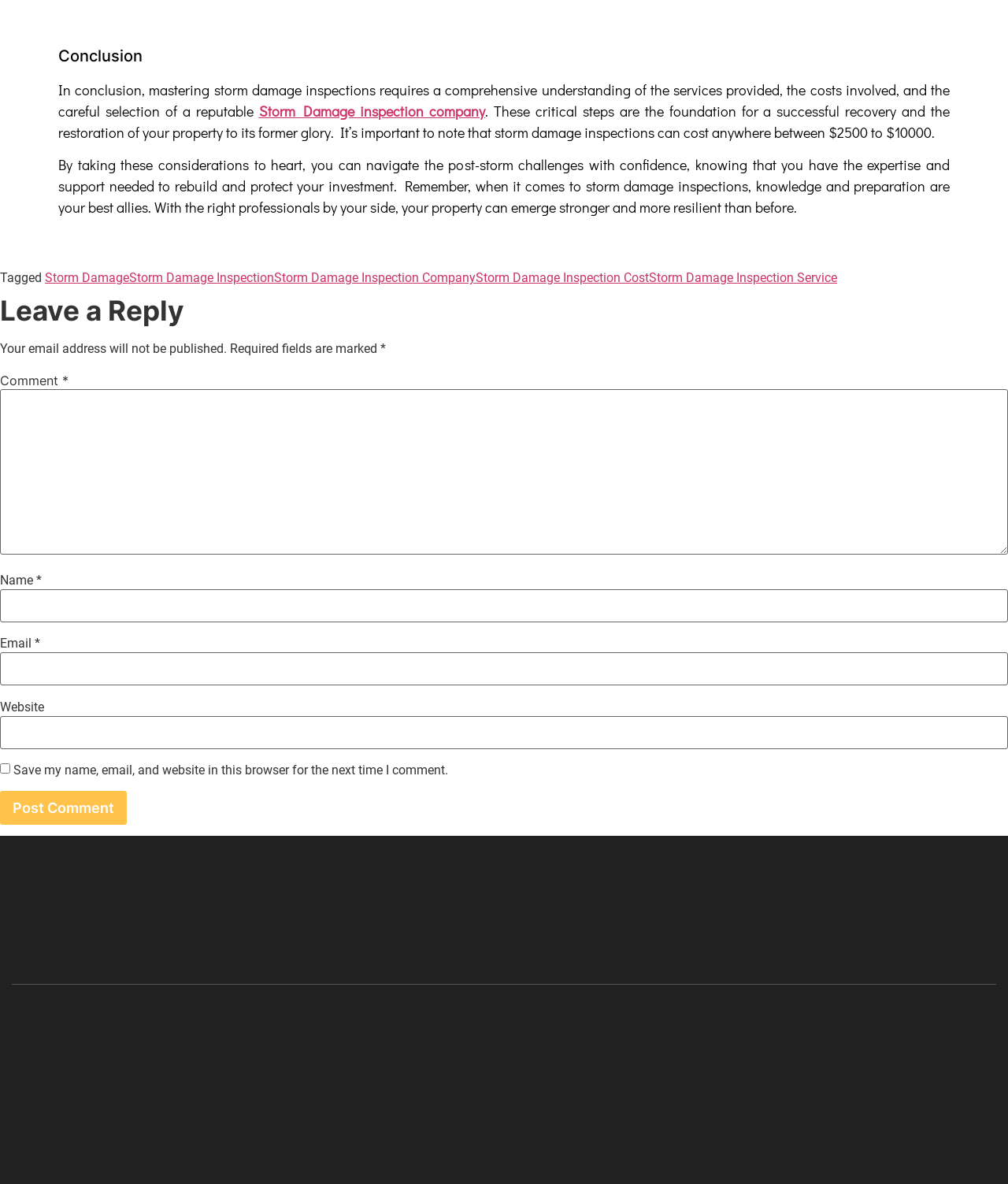Please determine the bounding box coordinates of the element's region to click in order to carry out the following instruction: "Enter your name in the text box". The coordinates should be four float numbers between 0 and 1, i.e., [left, top, right, bottom].

[0.0, 0.498, 1.0, 0.526]